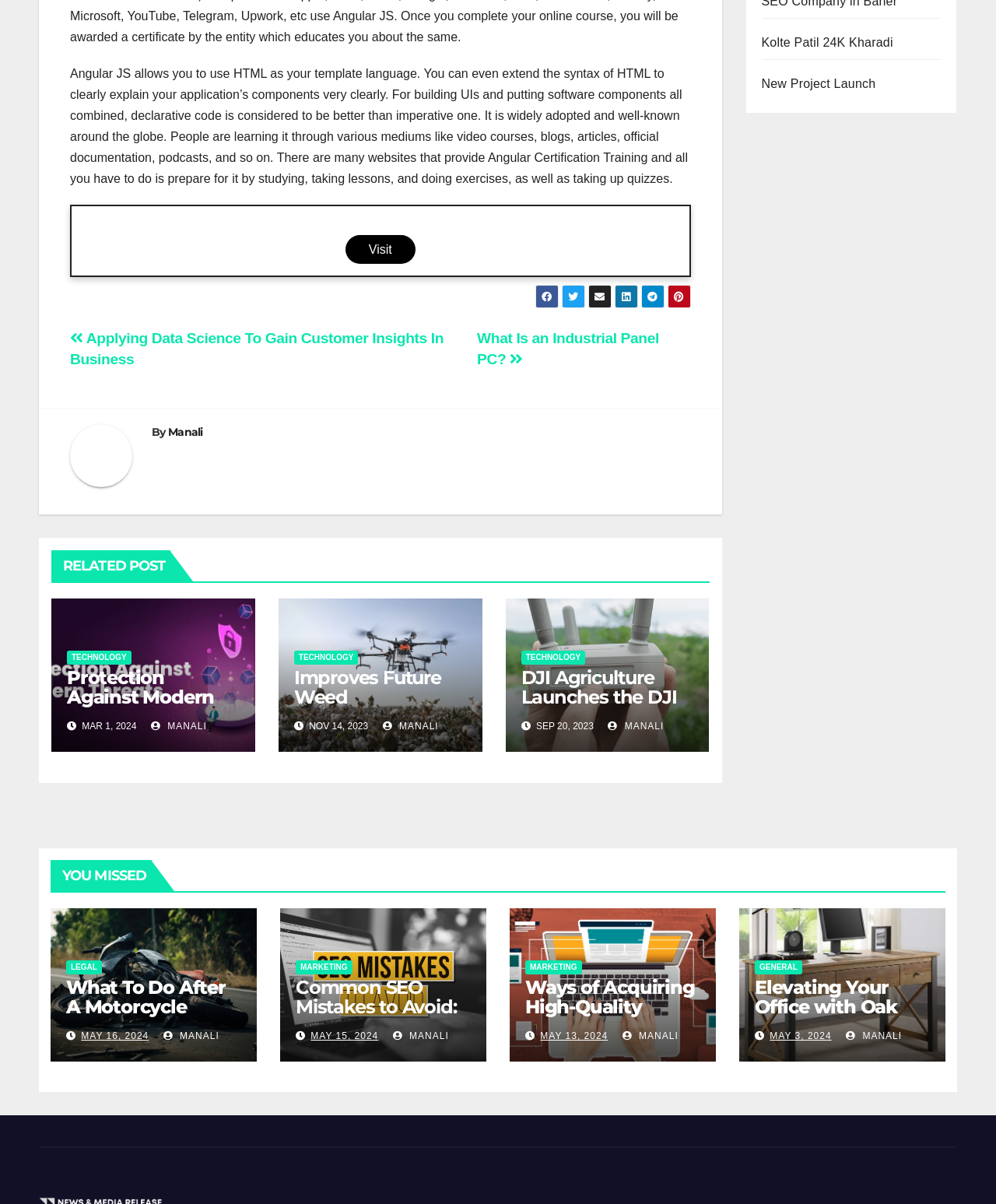Locate the bounding box coordinates of the clickable element to fulfill the following instruction: "Search for a product". Provide the coordinates as four float numbers between 0 and 1 in the format [left, top, right, bottom].

None